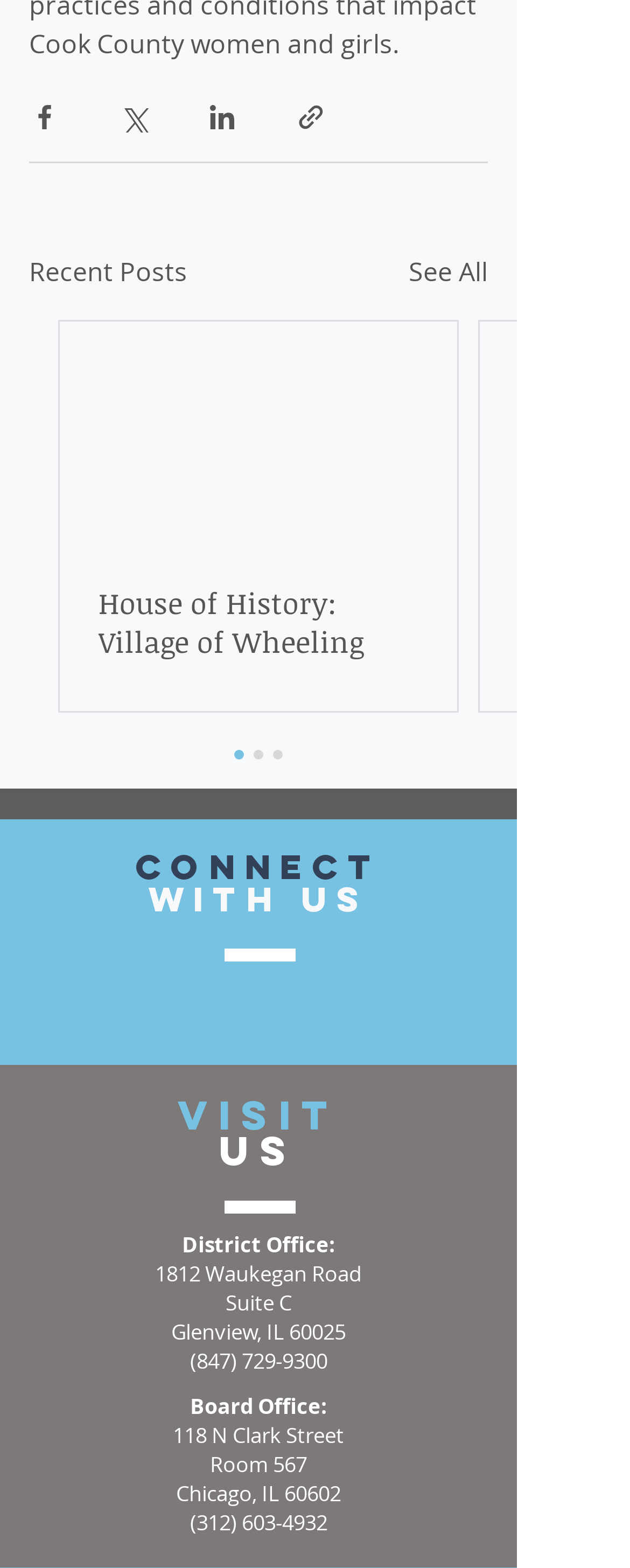Specify the bounding box coordinates for the region that must be clicked to perform the given instruction: "See all recent posts".

[0.649, 0.161, 0.774, 0.185]